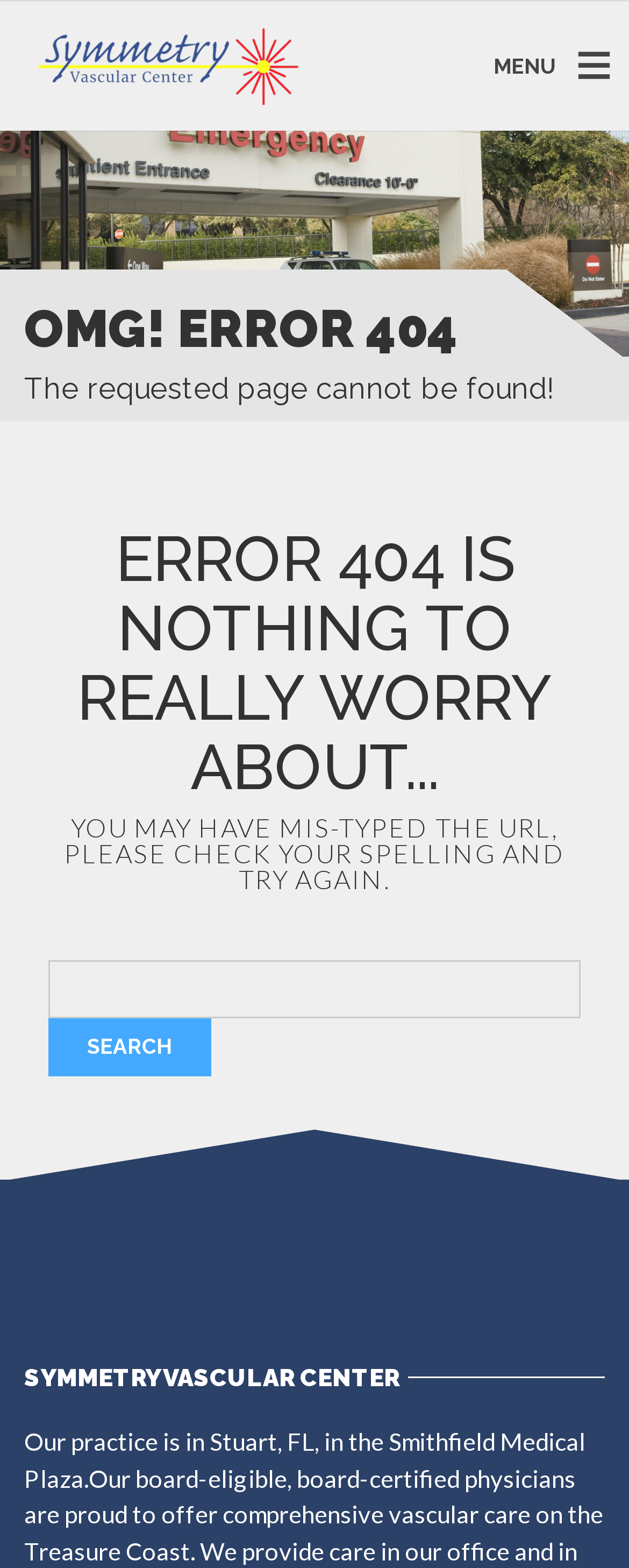Give a succinct answer to this question in a single word or phrase: 
What is the name of the vascular center?

Symmetry Vascular Center